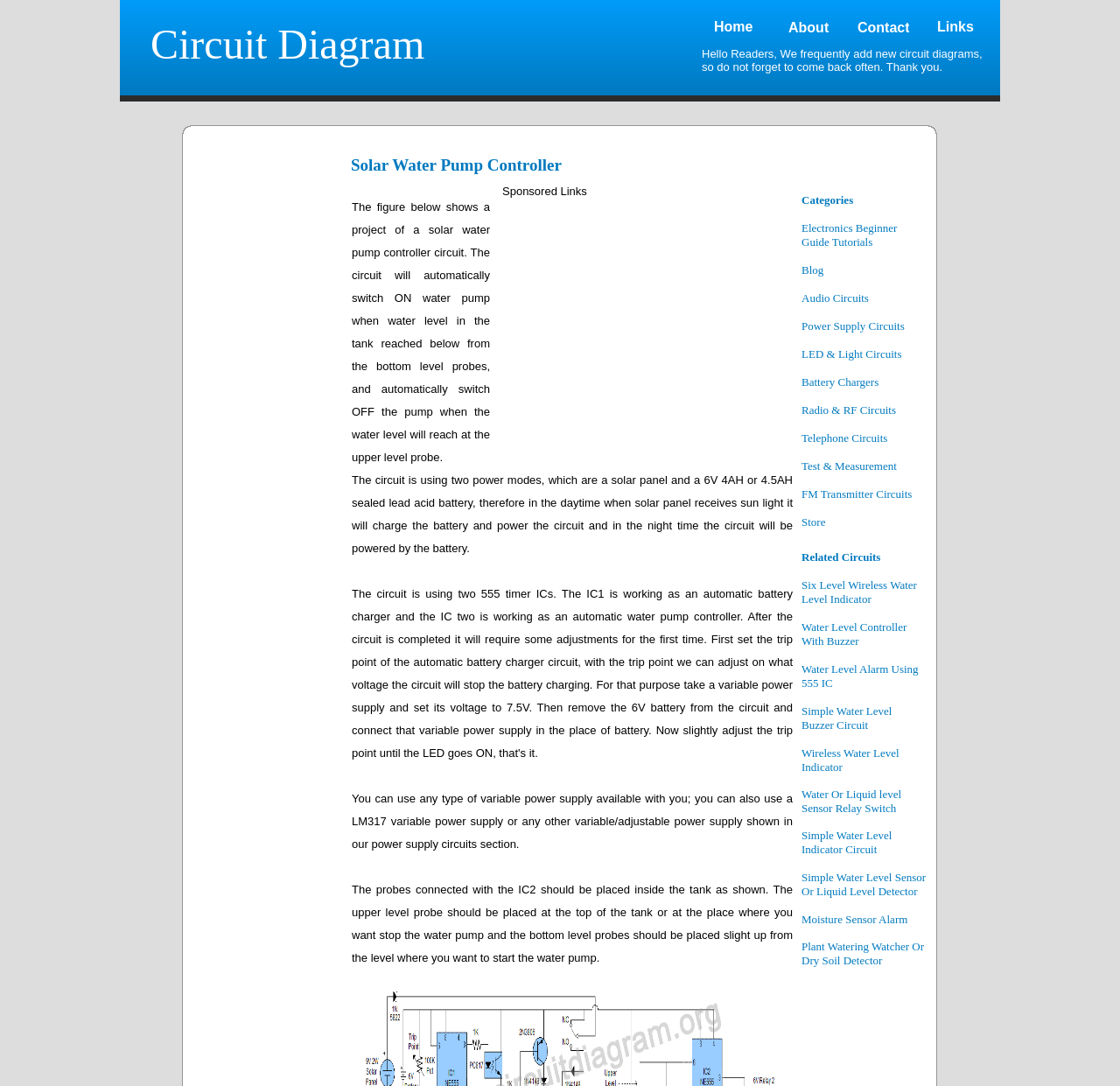What is the category of the 'FM Transmitter Circuits' link?
Please answer the question with a detailed and comprehensive explanation.

The 'FM Transmitter Circuits' link is categorized under 'Radio & RF Circuits', which is one of the categories listed on the webpage.